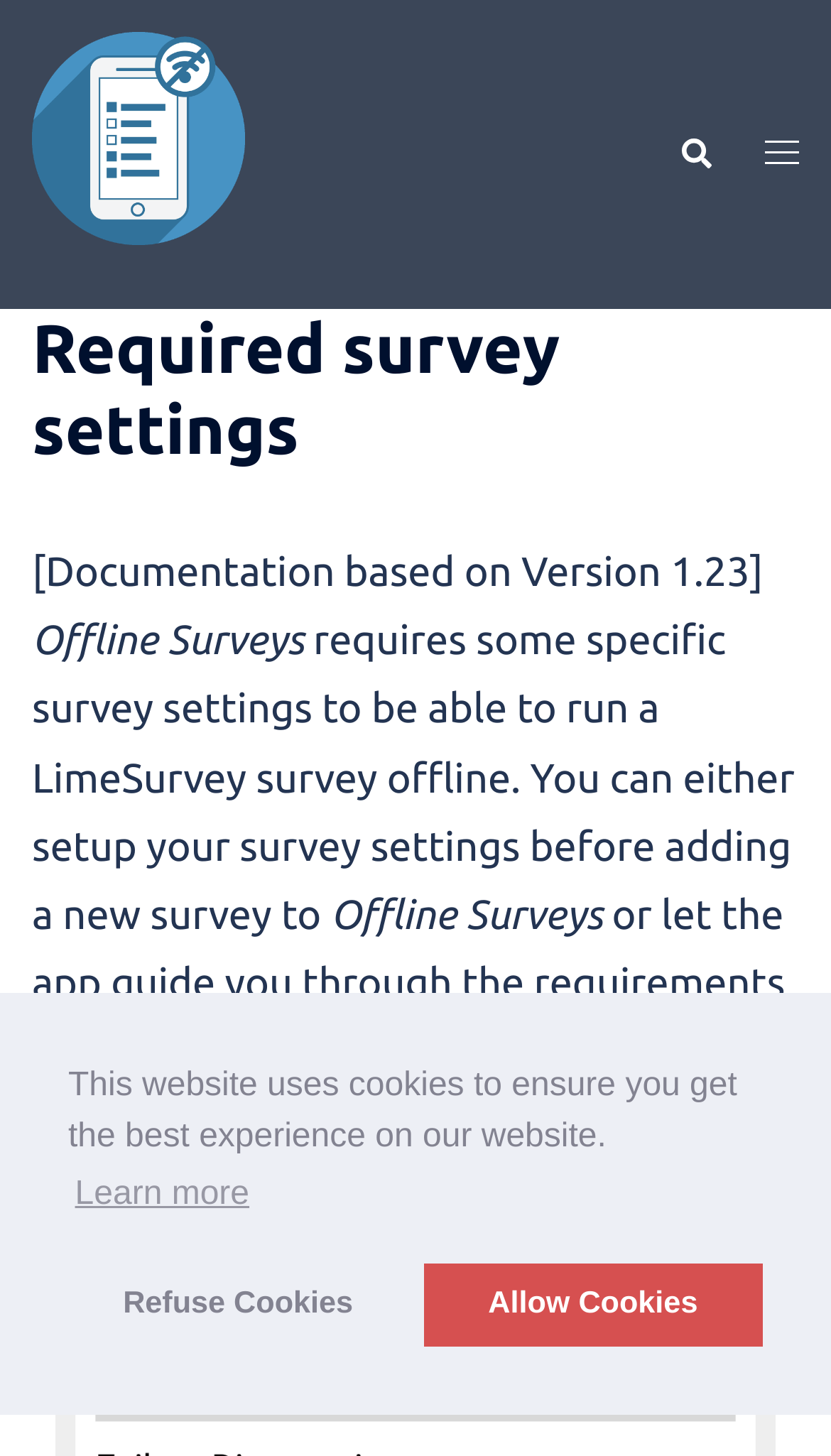Based on the element description: "title="Offline Surveys App for Android"", identify the bounding box coordinates for this UI element. The coordinates must be four float numbers between 0 and 1, listed as [left, top, right, bottom].

[0.038, 0.092, 0.295, 0.118]